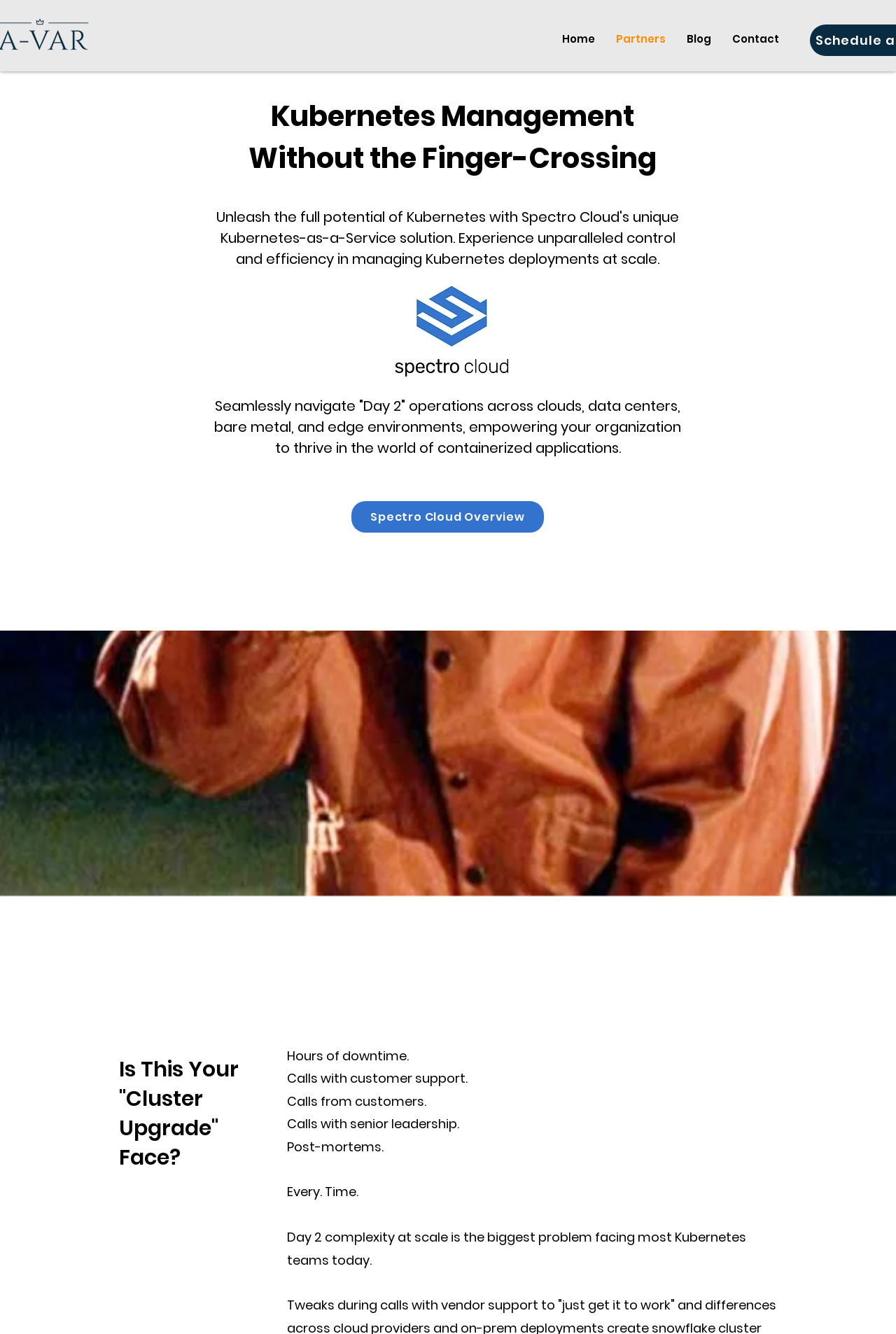Your task is to find and give the main heading text of the webpage.

Kubernetes Management
Without the Finger-Crossing